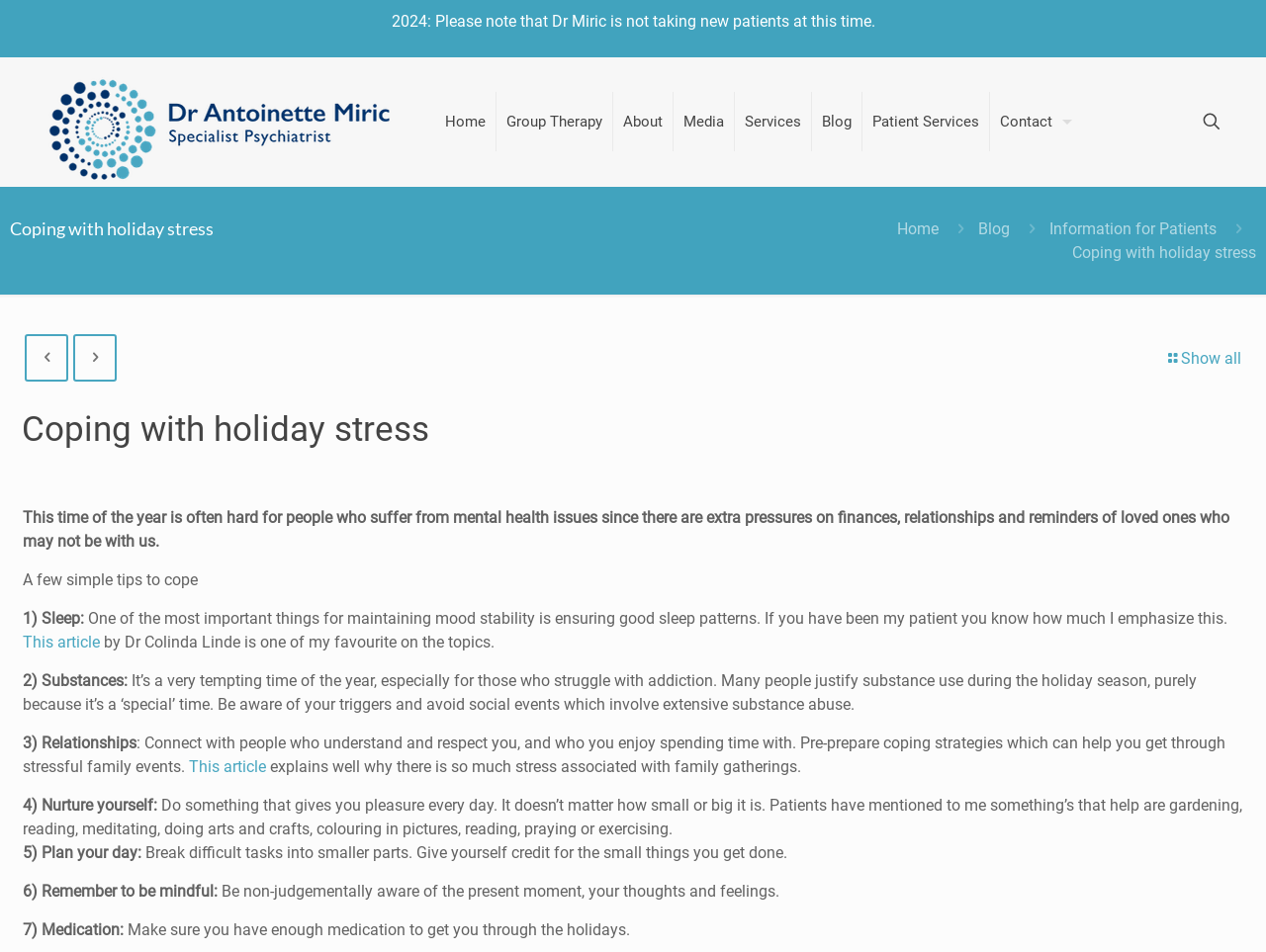Based on the image, please respond to the question with as much detail as possible:
How many tips are provided for coping with holiday stress?

I counted the number of tips by reading the static text which provides a numbered list of tips, starting from '1) Sleep:' and ending at '7) Medication:'.